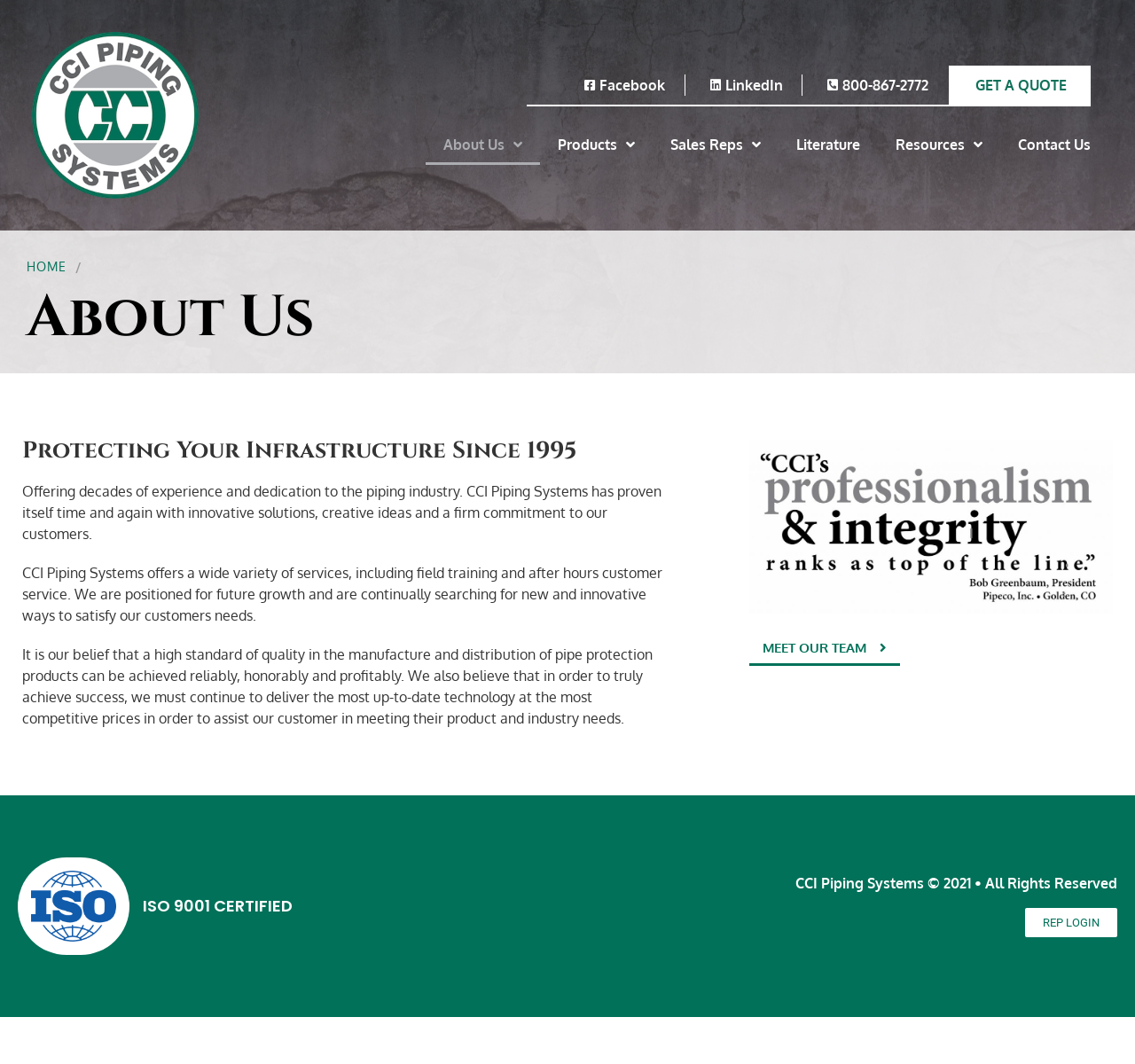Identify the bounding box coordinates of the clickable region to carry out the given instruction: "Go to About Us page".

[0.023, 0.025, 0.18, 0.192]